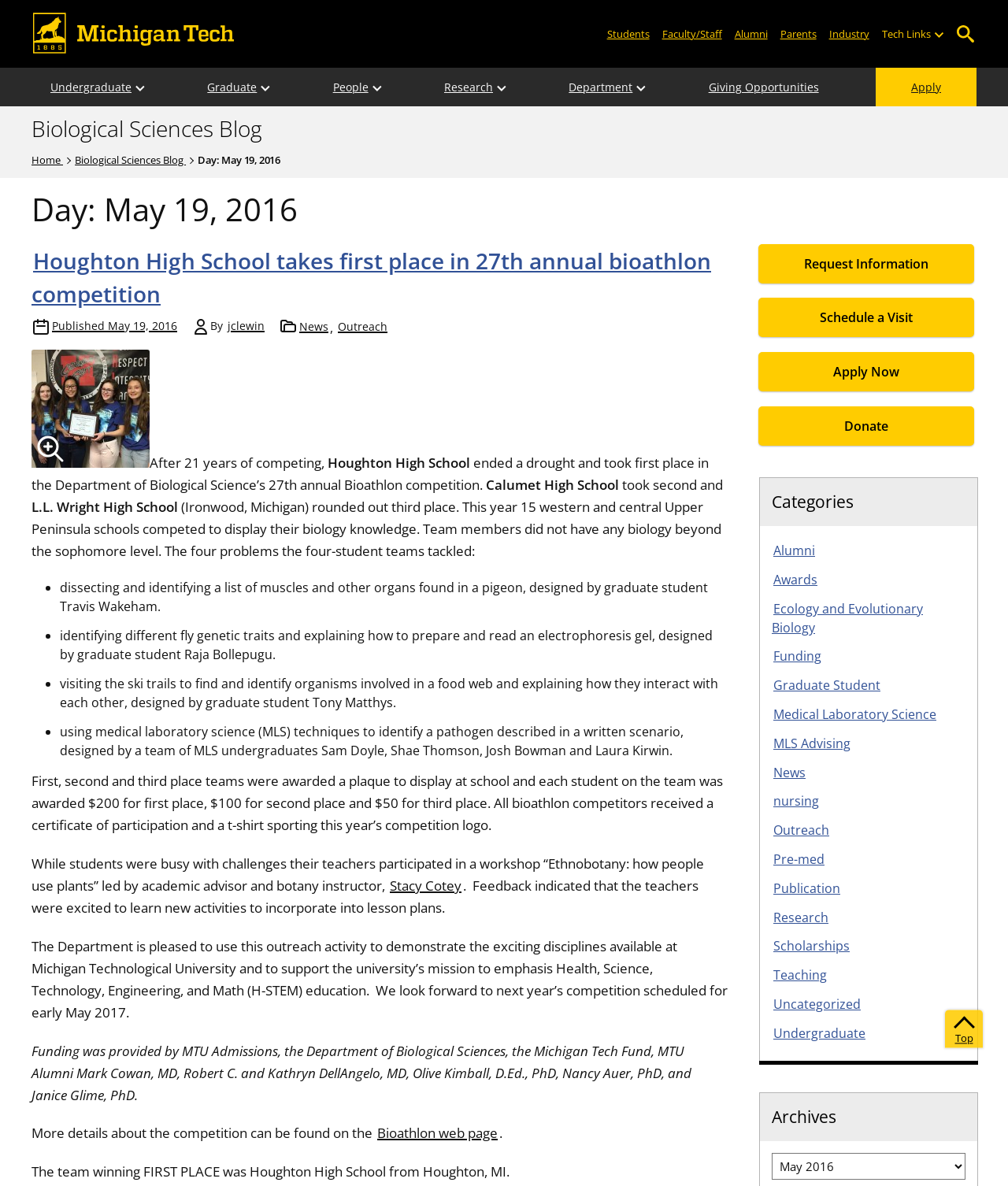Show the bounding box coordinates of the region that should be clicked to follow the instruction: "Open the search function."

[0.946, 0.019, 0.969, 0.038]